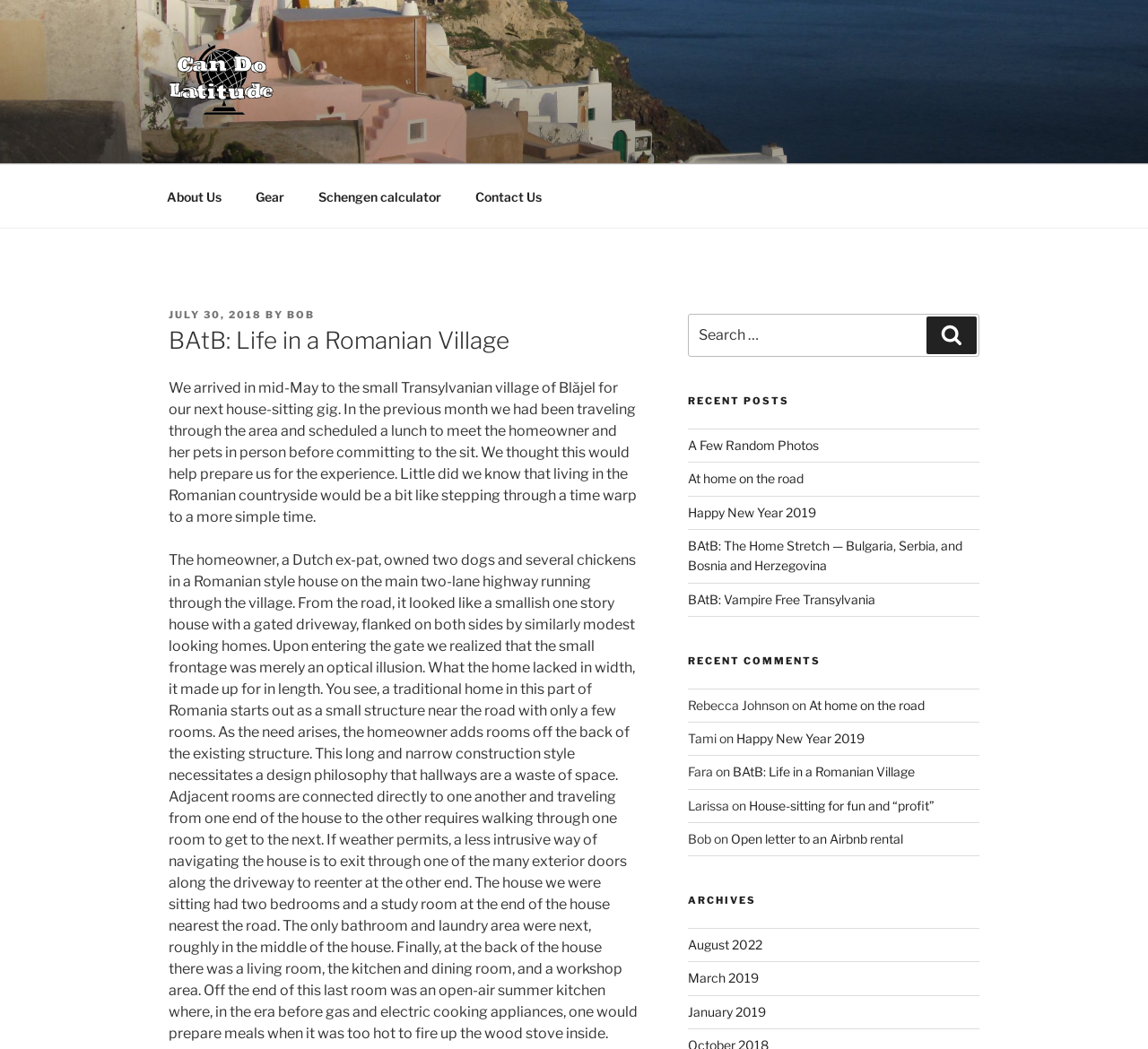Your task is to find and give the main heading text of the webpage.

BAtB: Life in a Romanian Village